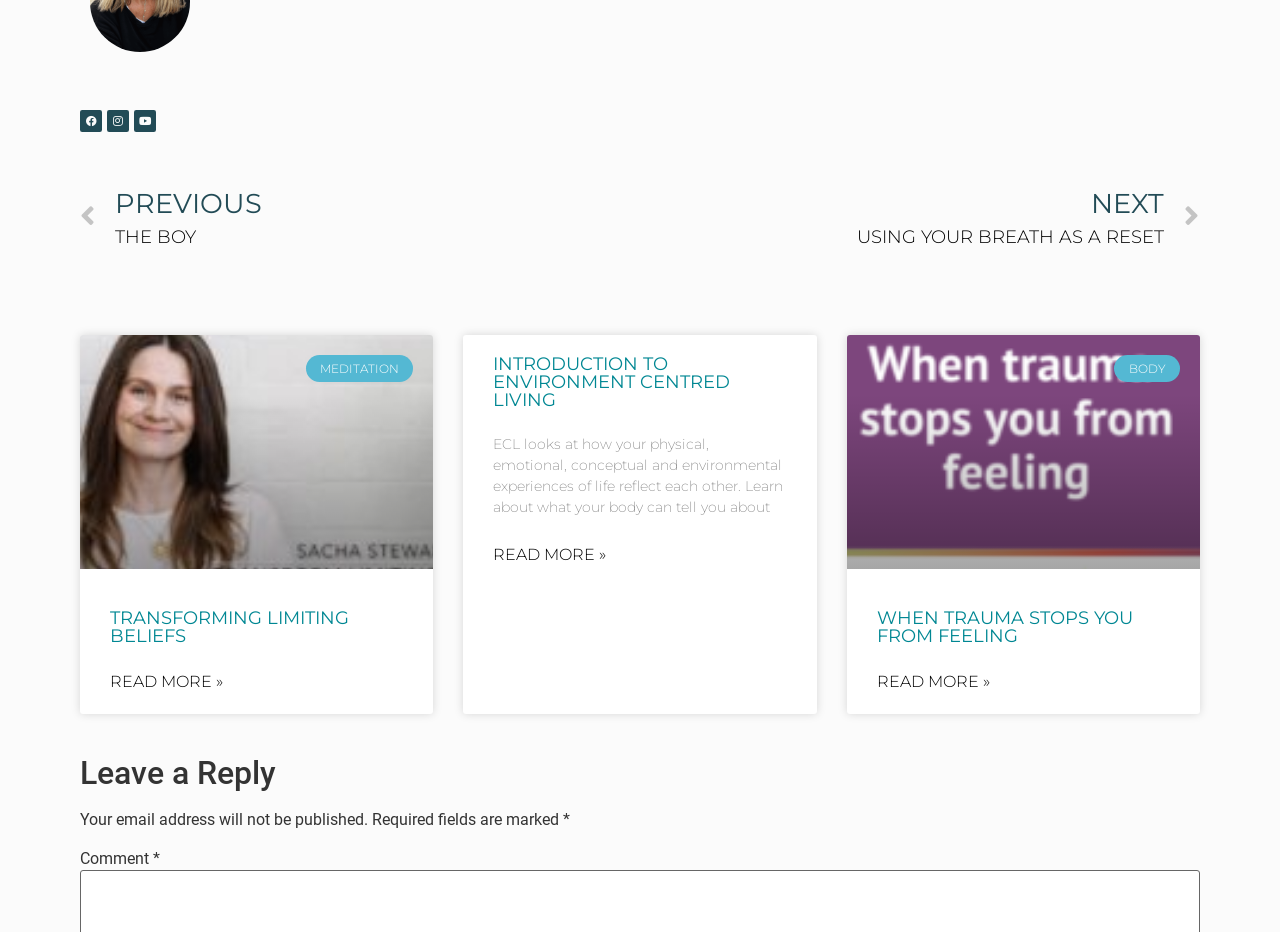Using the details in the image, give a detailed response to the question below:
What is the title of the second article?

The title of the second article is 'INTRODUCTION TO ENVIRONMENT CENTRED LIVING', which is indicated by the heading element with a bounding box coordinate of [0.385, 0.381, 0.615, 0.439].